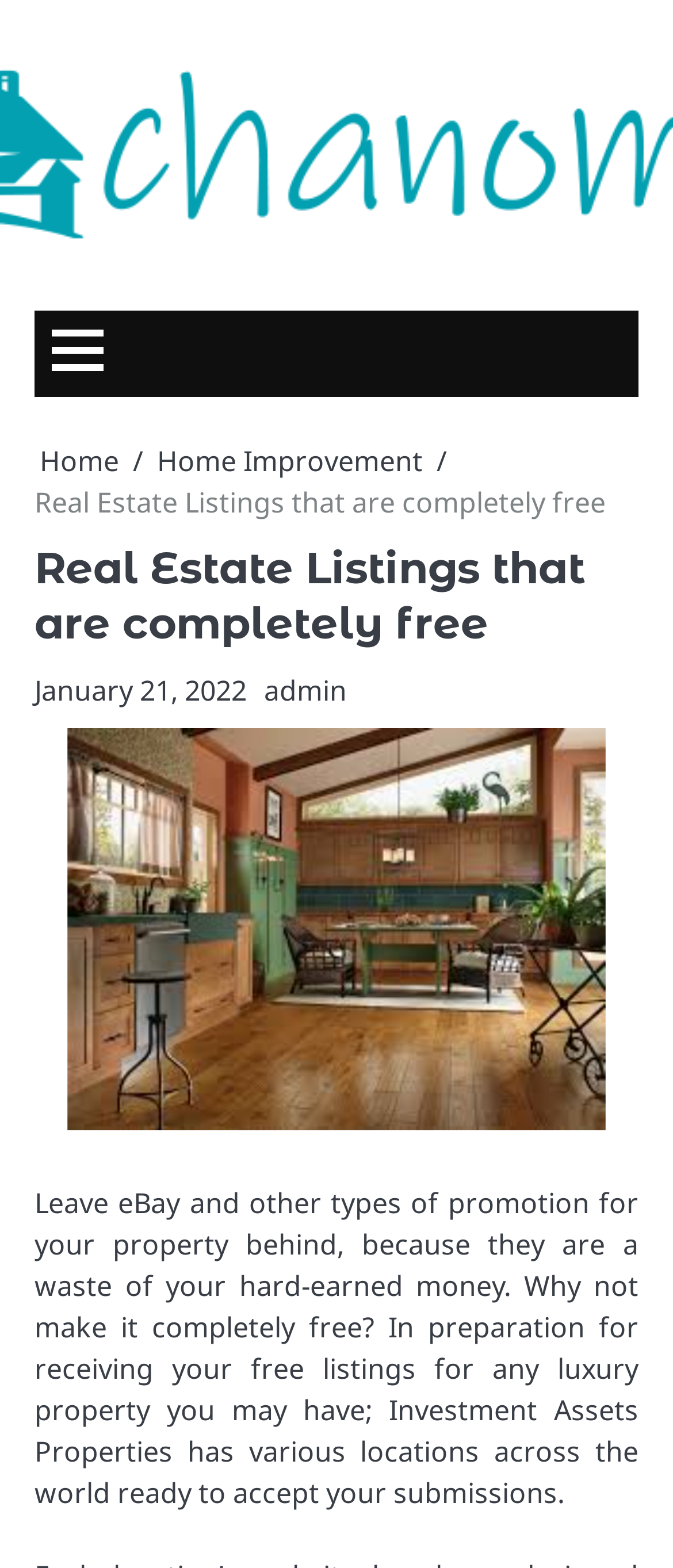What is the date mentioned on the webpage?
Please describe in detail the information shown in the image to answer the question.

The link 'January 21, 2022' is present on the webpage, indicating that this is the date mentioned.